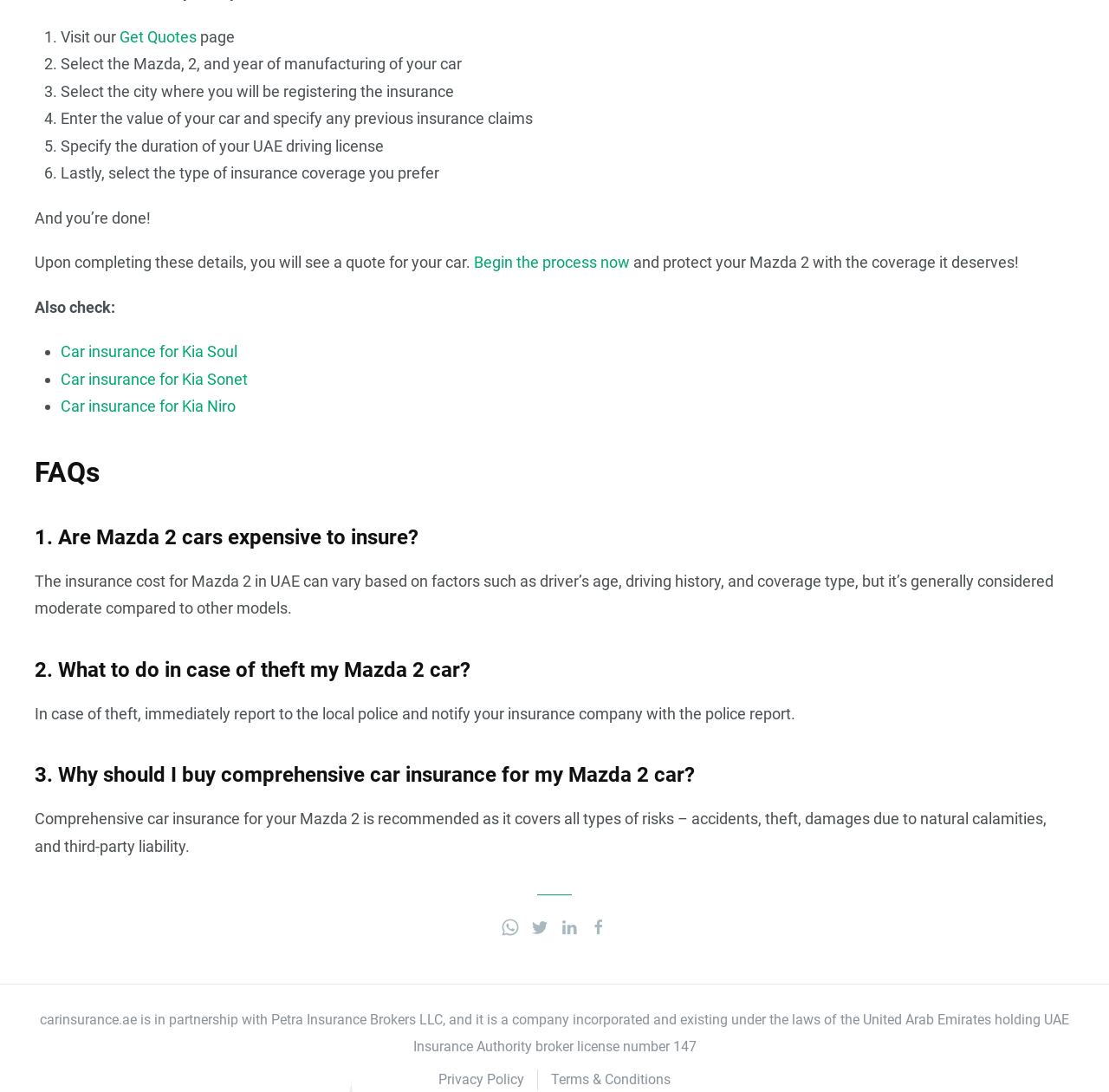What is the benefit of comprehensive car insurance for a Mazda 2?
Answer the question based on the image using a single word or a brief phrase.

Covers all types of risks